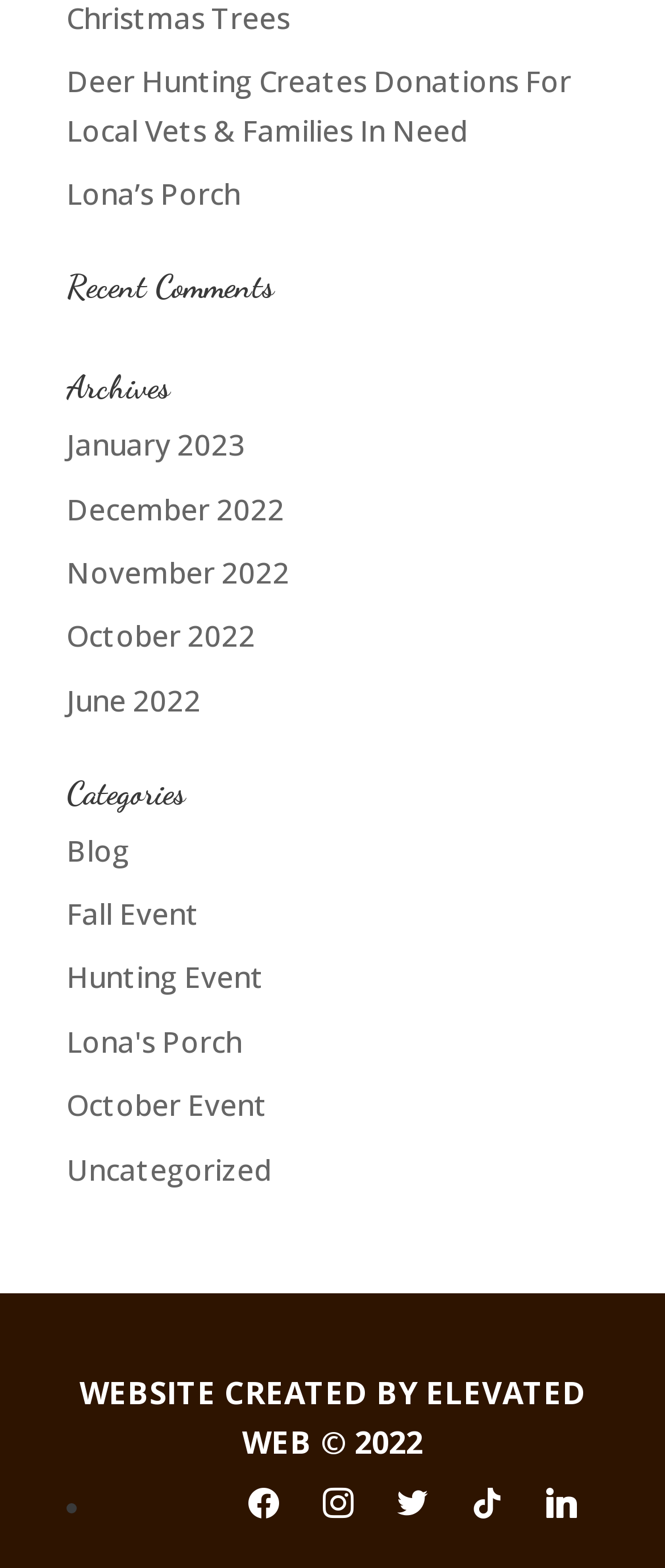Please answer the following question using a single word or phrase: 
What is the title of the first link?

Deer Hunting Creates Donations